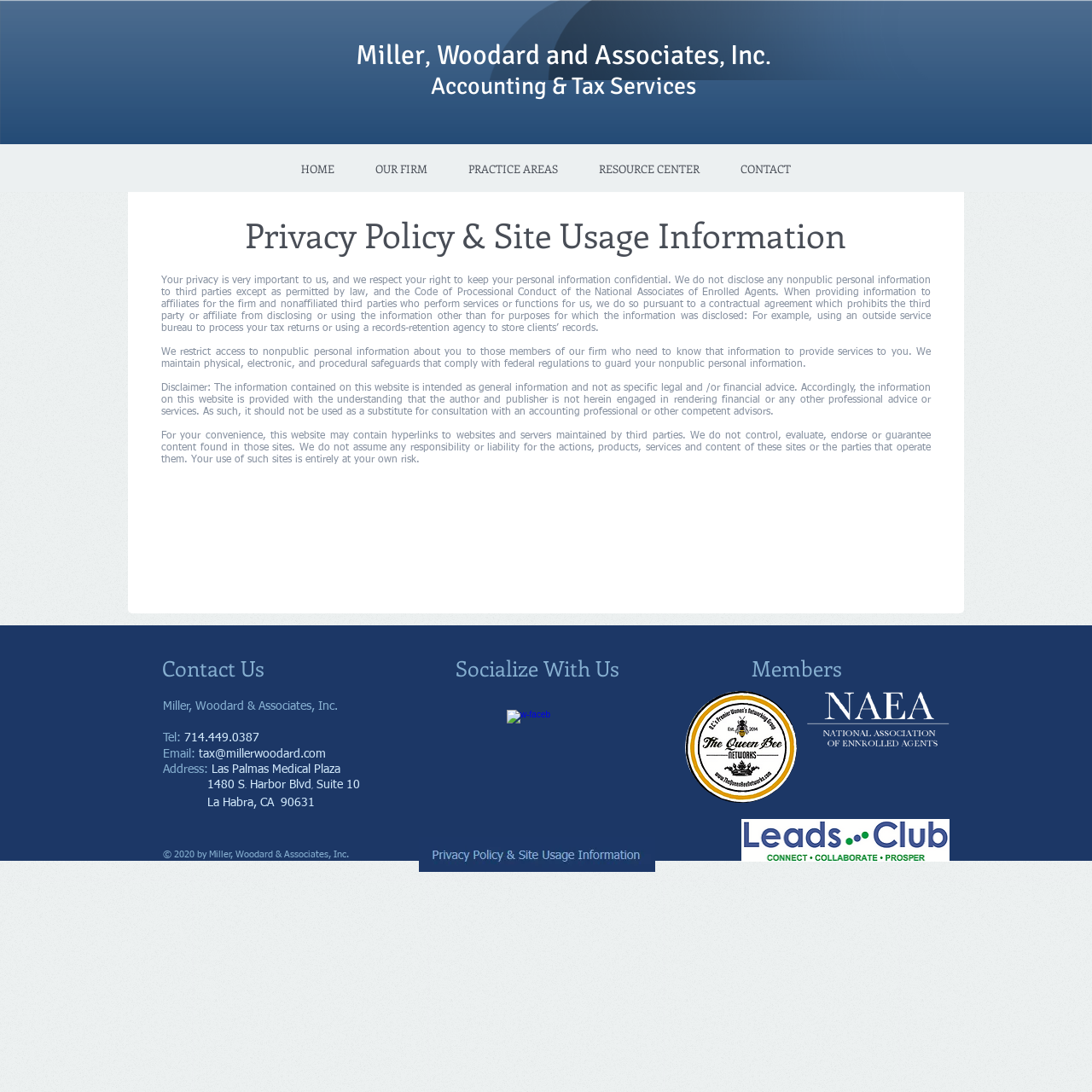What is the relationship between the company and affiliates?
Please use the image to provide an in-depth answer to the question.

The webpage mentions that the company provides information to affiliates for the firm and nonaffiliated third parties who perform services or functions for them, and that they do so pursuant to a contractual agreement that prohibits the third party or affiliate from disclosing or using the information other than for purposes for which the information was disclosed.